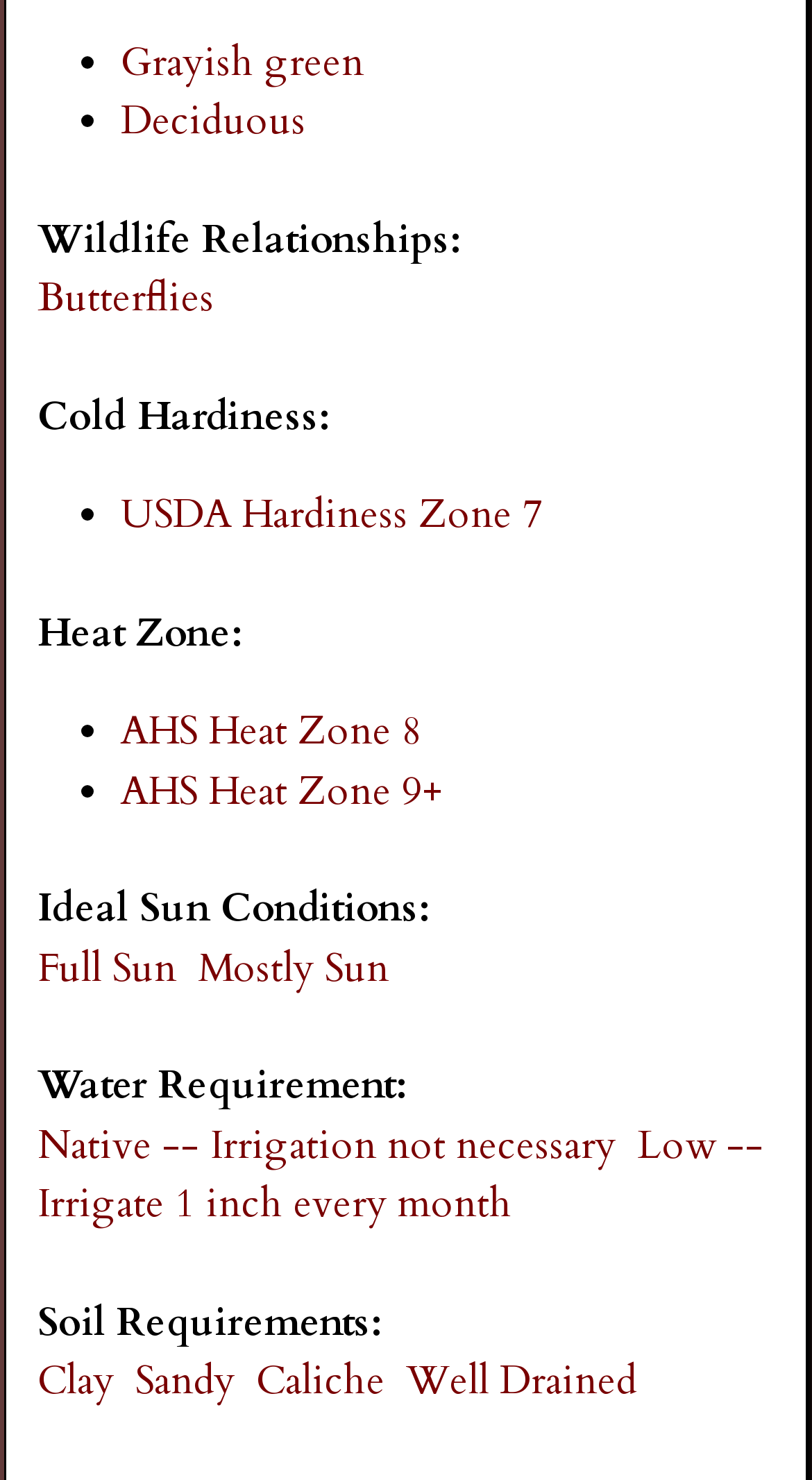What is the heat zone of AHS Heat Zone 8?
Please provide an in-depth and detailed response to the question.

I found the answer by looking at the section 'Heat Zone:' which has a link 'AHS Heat Zone 8'. This suggests that AHS Heat Zone 8 is a type of heat zone.